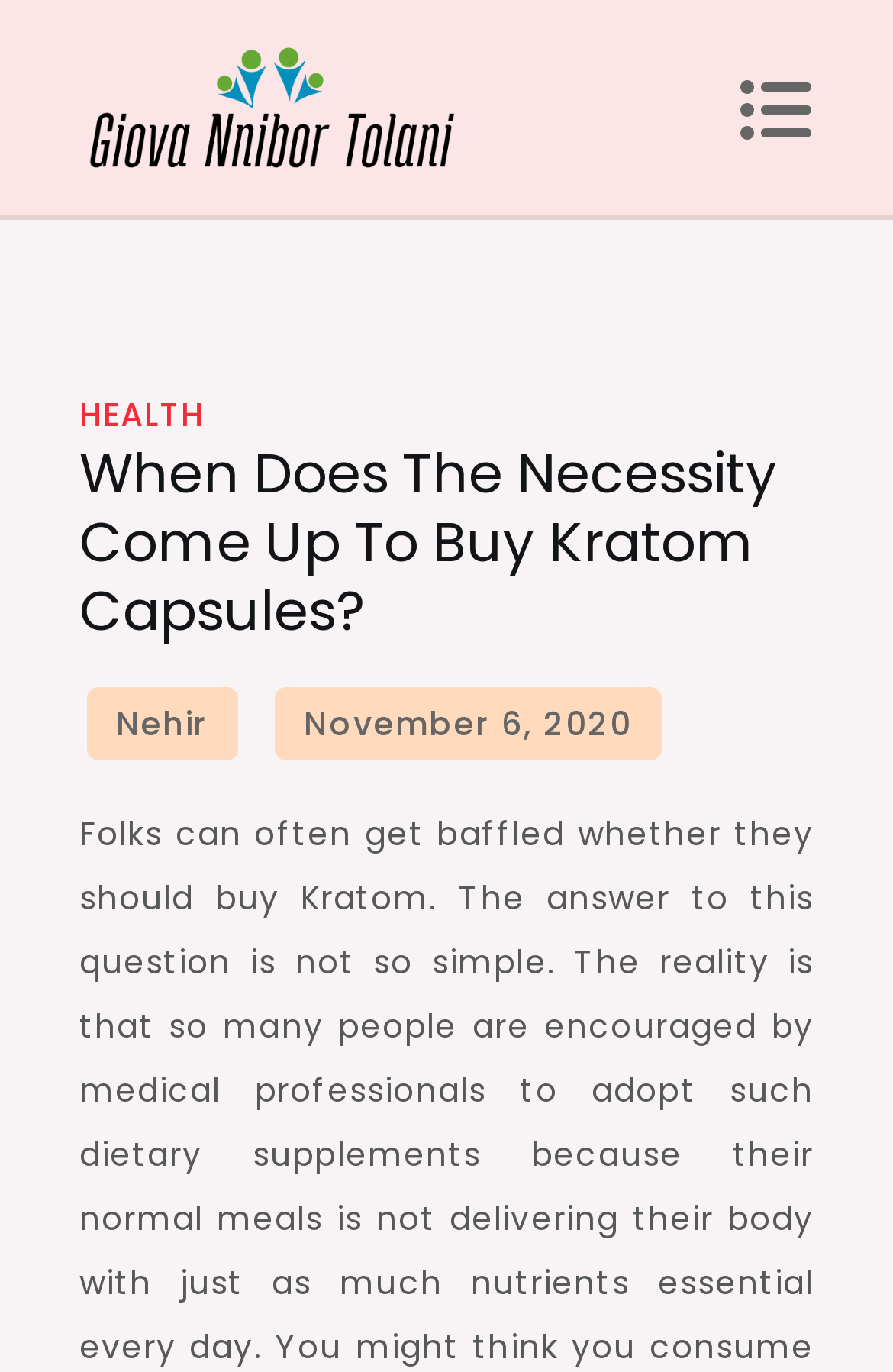When was the article published?
Answer the question based on the image using a single word or a brief phrase.

November 6, 2020